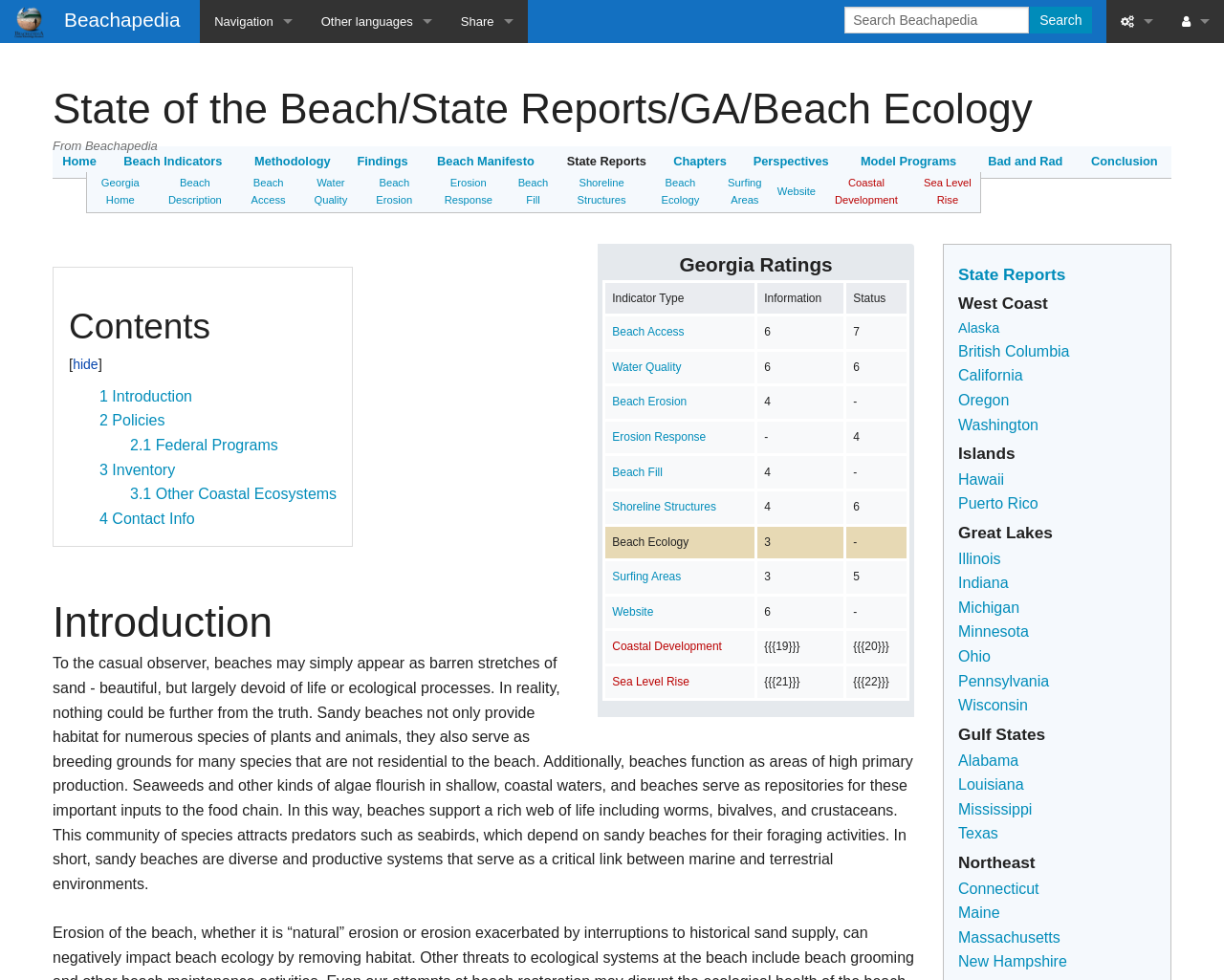Determine the bounding box coordinates of the region I should click to achieve the following instruction: "Log in". Ensure the bounding box coordinates are four float numbers between 0 and 1, i.e., [left, top, right, bottom].

[0.954, 0.044, 1.0, 0.088]